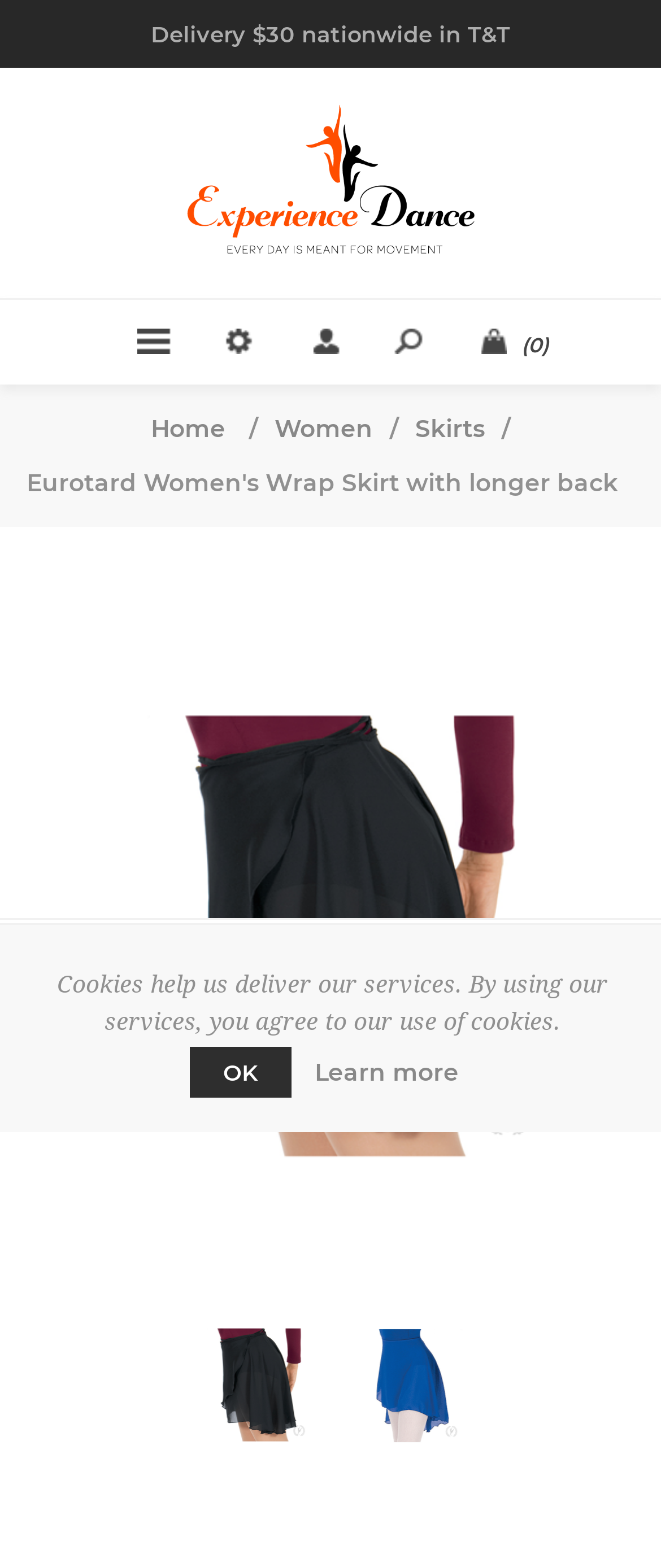Give a full account of the webpage's elements and their arrangement.

This webpage is about a women's chiffon dance wrap skirt with a longer back for ballet dance. At the top, there is a navigation menu with links to "Home", "Women", and "Skirts". Below the navigation menu, there is a logo of "Experience Dance" with a link to the website's homepage. To the right of the logo, there is a notification about delivery, stating "Delivery $30 nationwide in T&T". 

On the left side of the page, there is a large image of the Eurotard Women's Wrap Skirt with a longer back, taking up most of the vertical space. Below the image, there are three smaller images of the same skirt, arranged horizontally. 

At the bottom of the page, there is a notification about cookies, stating "Cookies help us deliver our services. By using our services, you agree to our use of cookies." This notification has an "OK" button and a link to "Learn more" about the cookies policy.